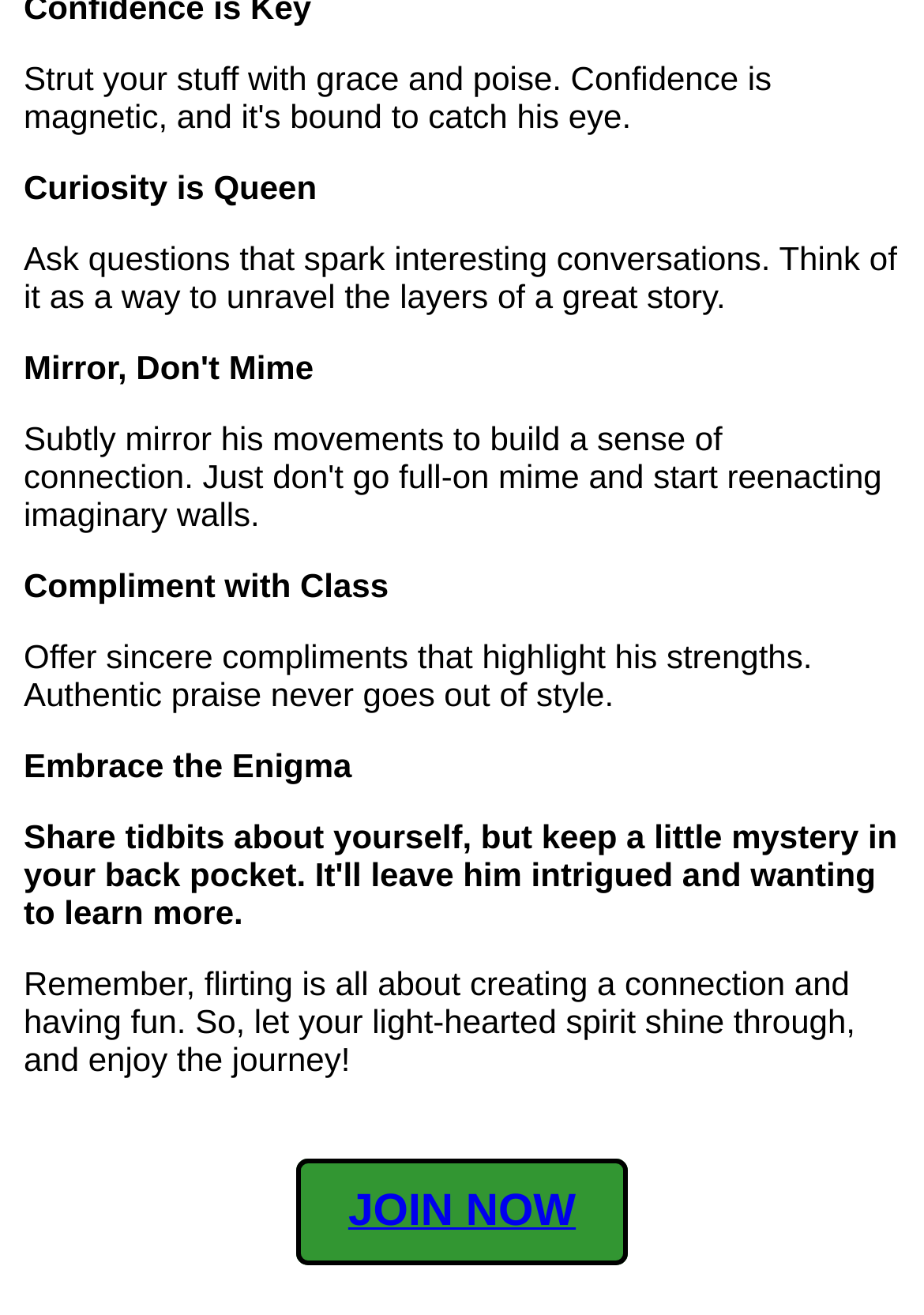Provide a single word or phrase answer to the question: 
How many sections of advice are provided on the webpage?

Three